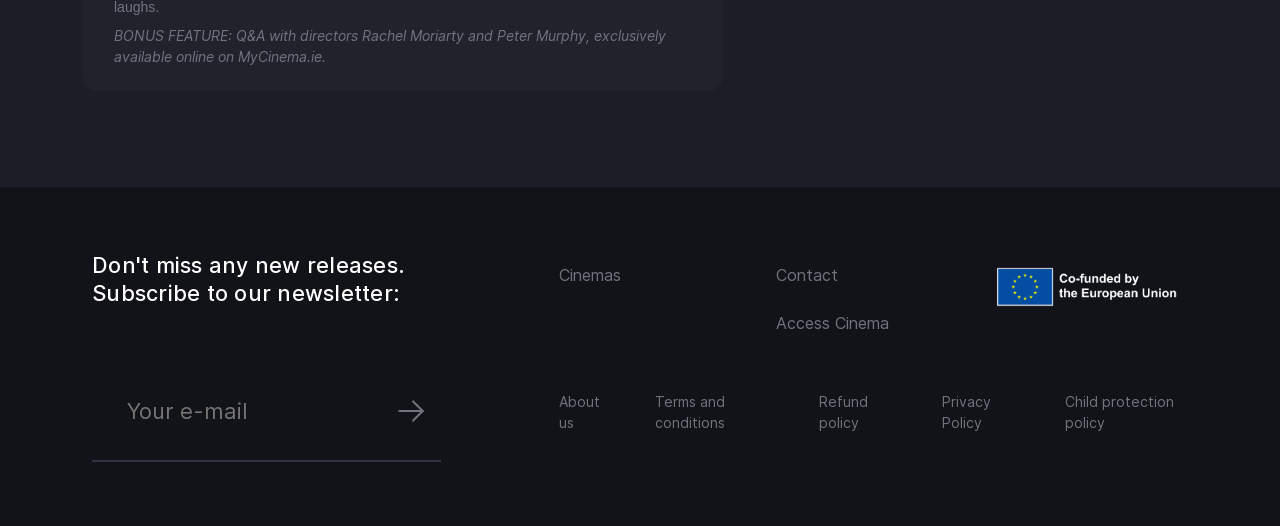Identify the bounding box coordinates for the UI element described by the following text: "name="EMAIL" placeholder="Your e-mail"". Provide the coordinates as four float numbers between 0 and 1, in the format [left, top, right, bottom].

[0.082, 0.731, 0.308, 0.832]